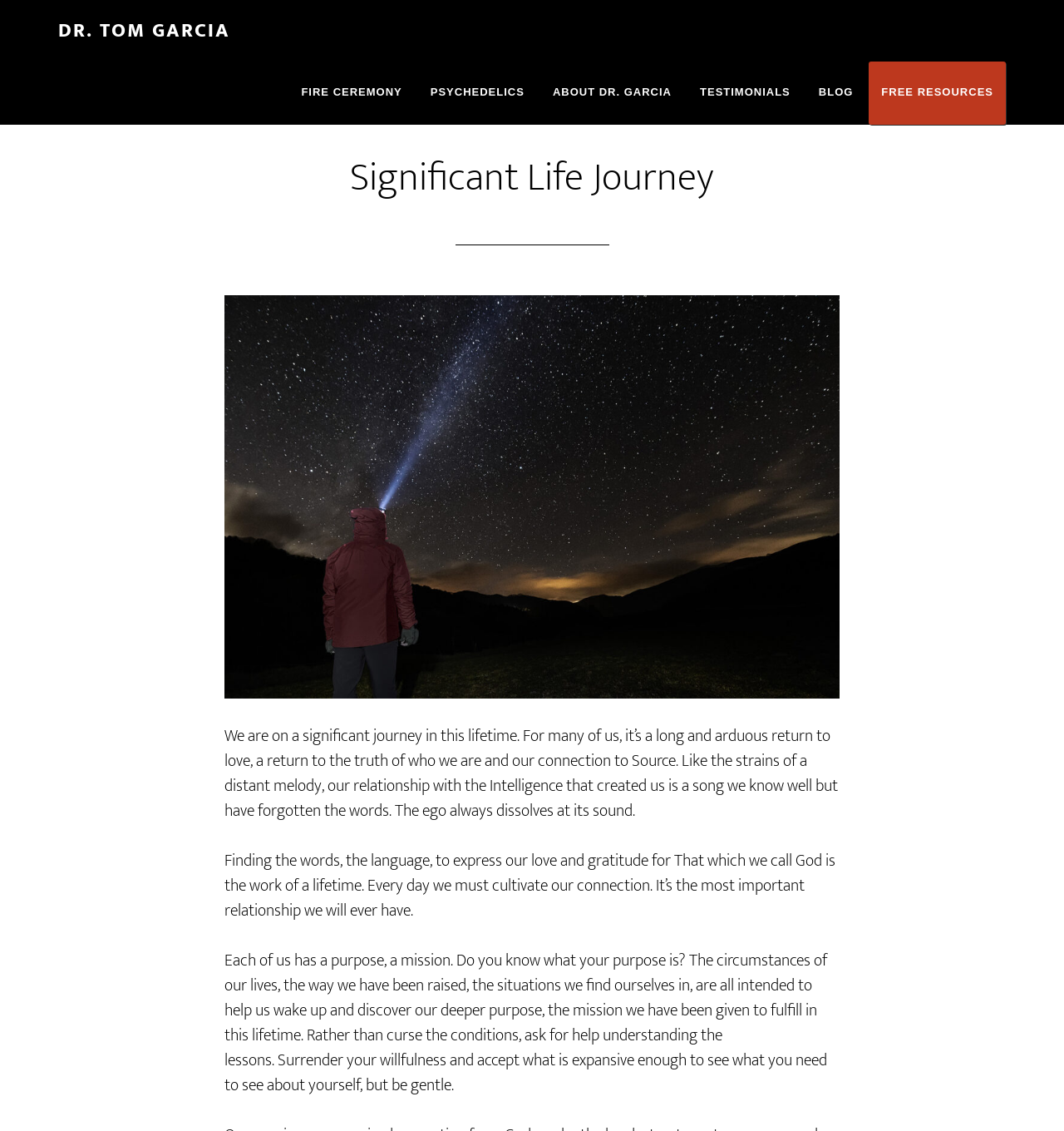Based on the image, please elaborate on the answer to the following question:
What is the recommended attitude towards our willfulness?

The webpage suggests that we should surrender our willfulness and accept what is, in order to see what we need to see about ourselves. This allows us to be gentle with ourselves and open to the lessons and guidance that can help us fulfill our purpose.